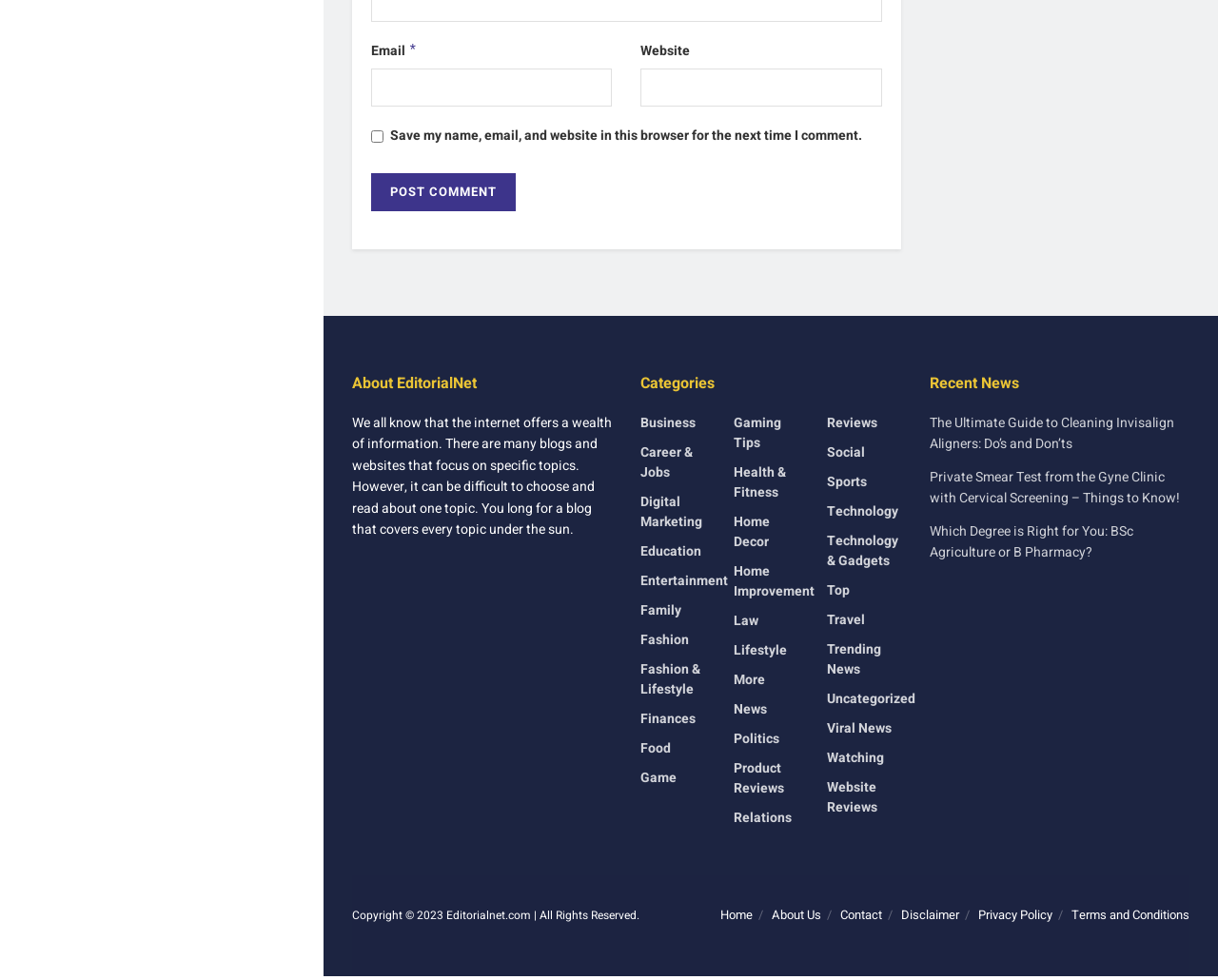What is the copyright information at the bottom of the page?
Please describe in detail the information shown in the image to answer the question.

The webpage has a copyright notice at the bottom which states 'Copyright © 2023 Editorialnet.com | All Rights Reserved.' This indicates that the website's content is copyrighted and owned by Editorialnet.com.